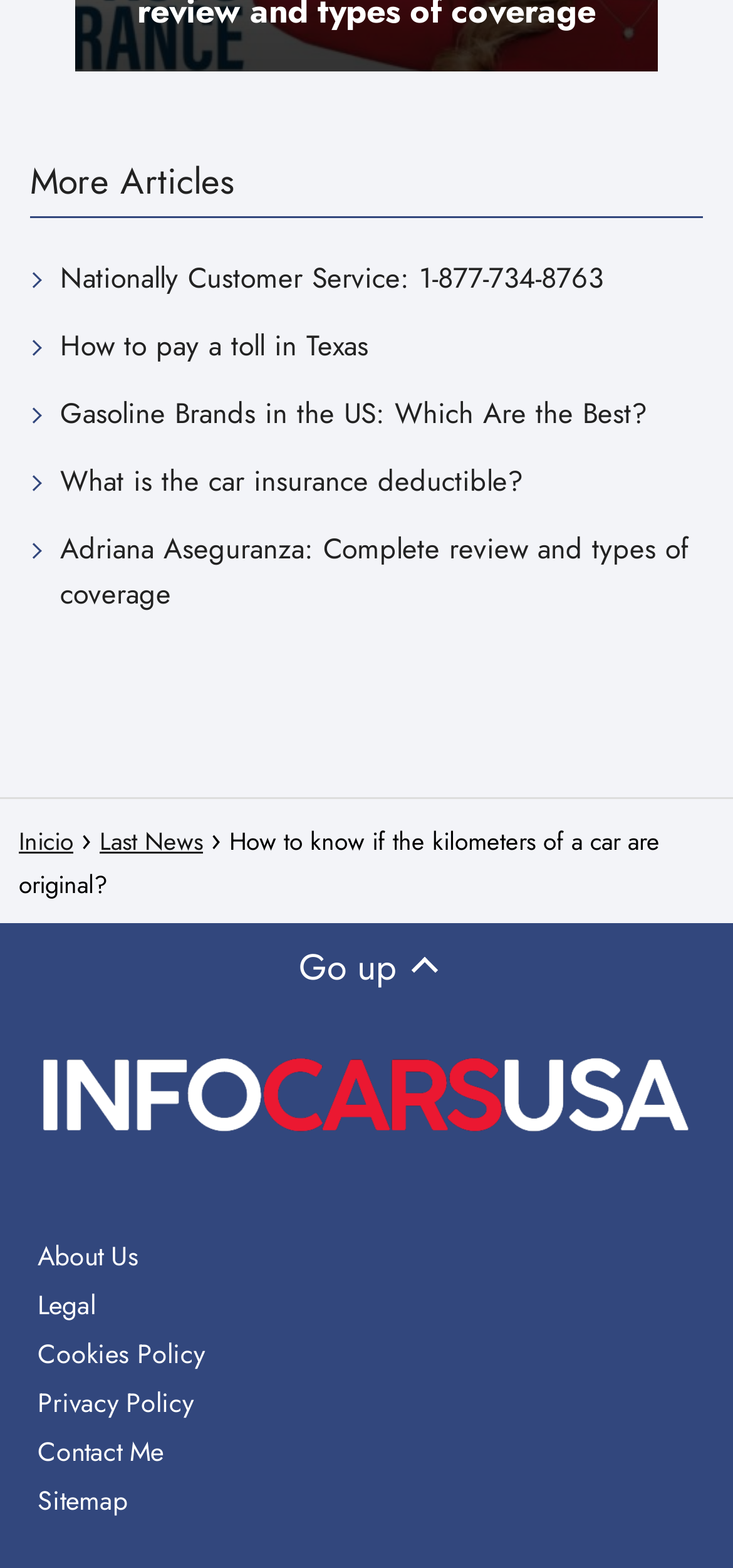How many links are in the main content section?
From the screenshot, supply a one-word or short-phrase answer.

5